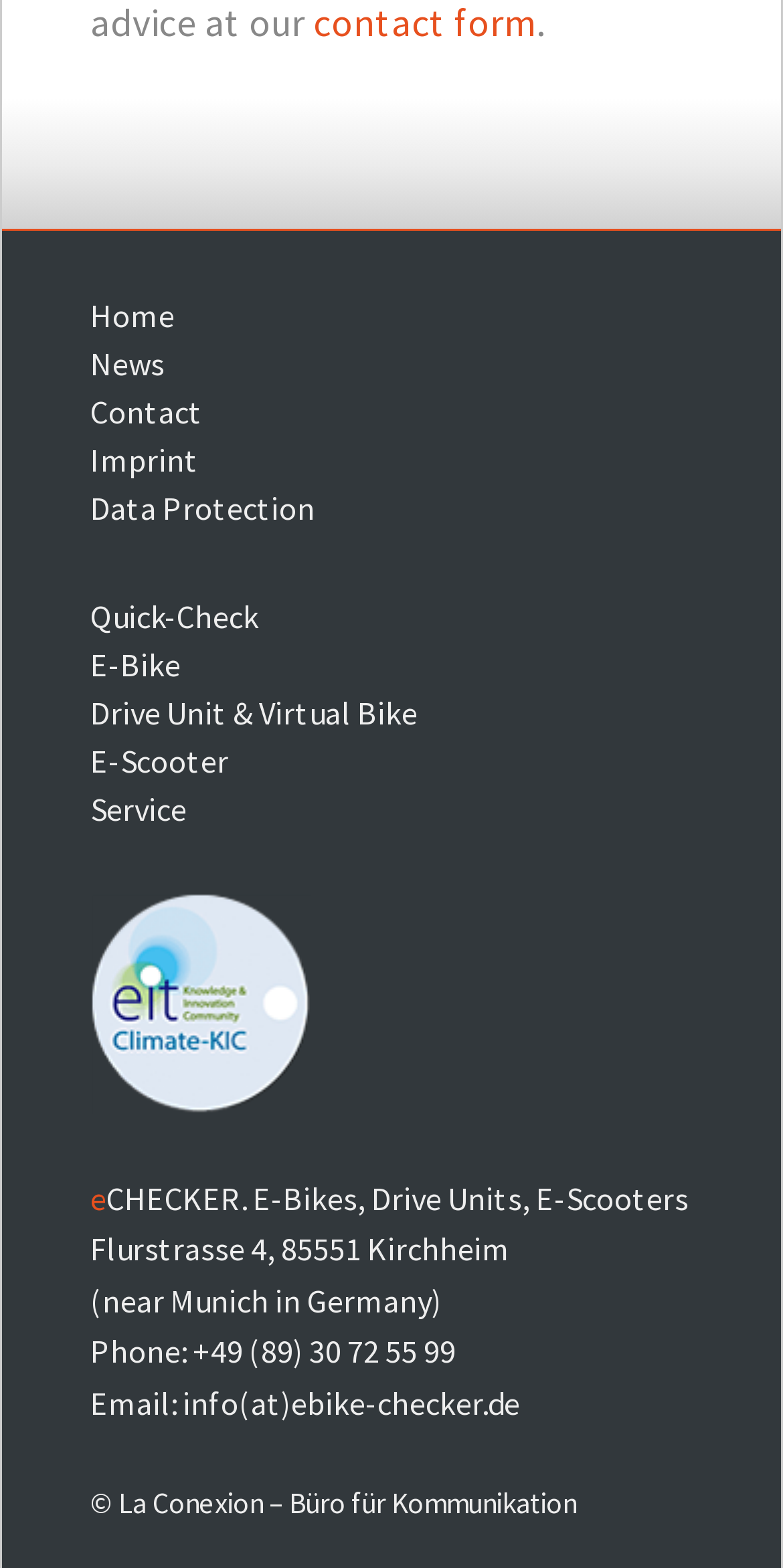Please specify the bounding box coordinates of the element that should be clicked to execute the given instruction: 'send an email'. Ensure the coordinates are four float numbers between 0 and 1, expressed as [left, top, right, bottom].

[0.233, 0.882, 0.664, 0.907]